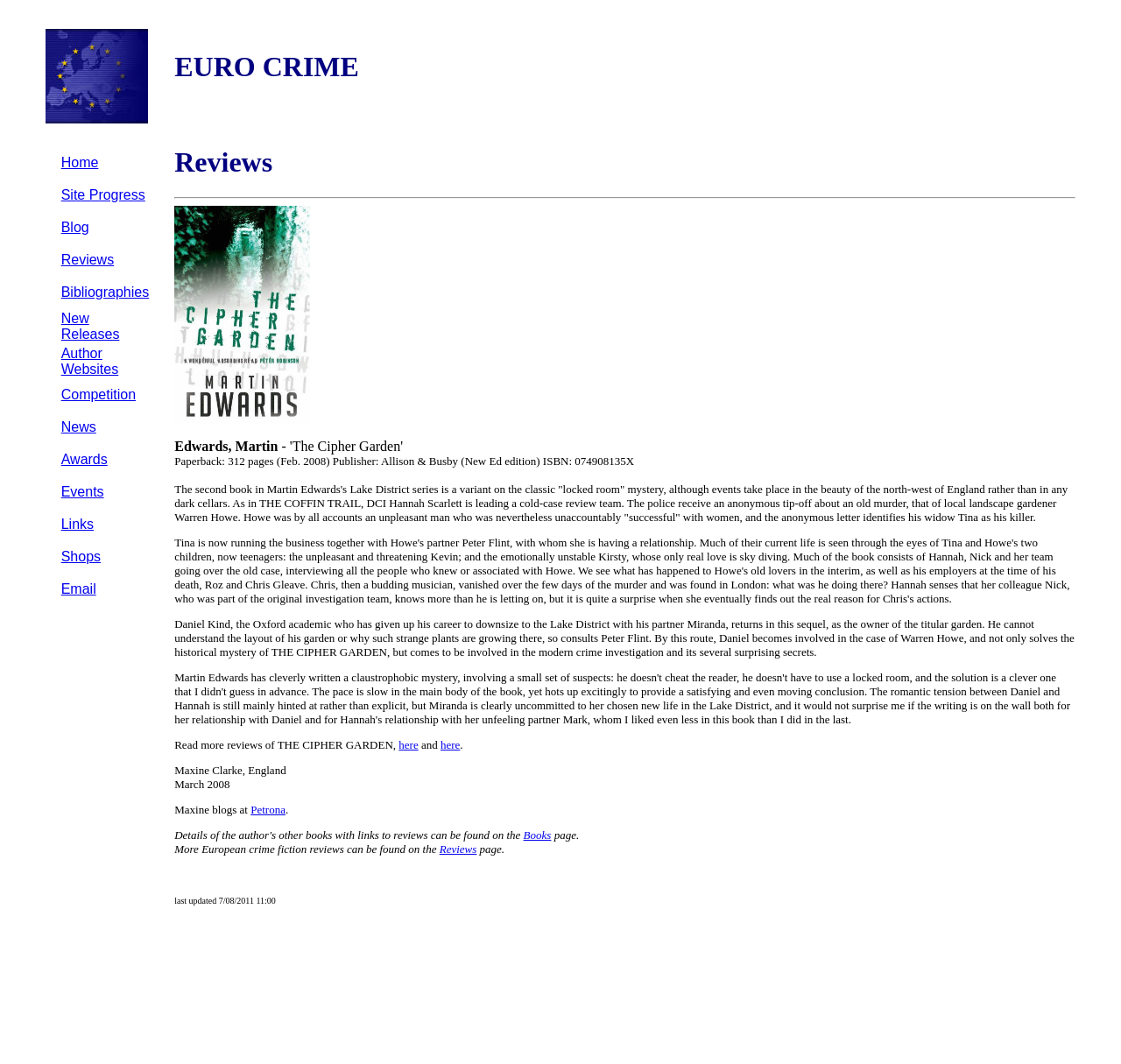Determine the bounding box coordinates of the clickable element to achieve the following action: 'Read reviews of The Cipher Garden'. Provide the coordinates as four float values between 0 and 1, formatted as [left, top, right, bottom].

[0.156, 0.137, 0.96, 0.168]